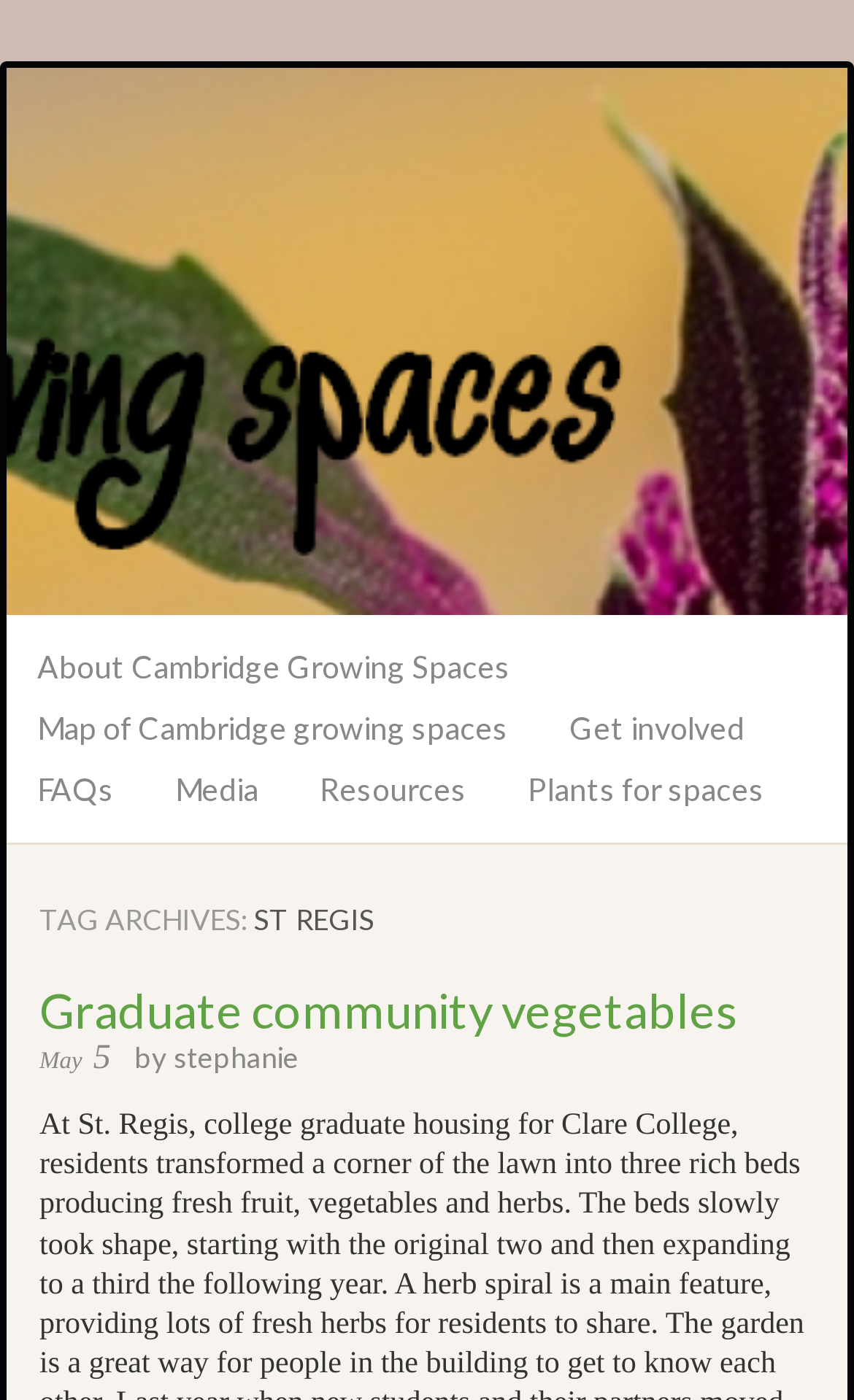Find the bounding box of the element with the following description: "SUBMIT". The coordinates must be four float numbers between 0 and 1, formatted as [left, top, right, bottom].

None